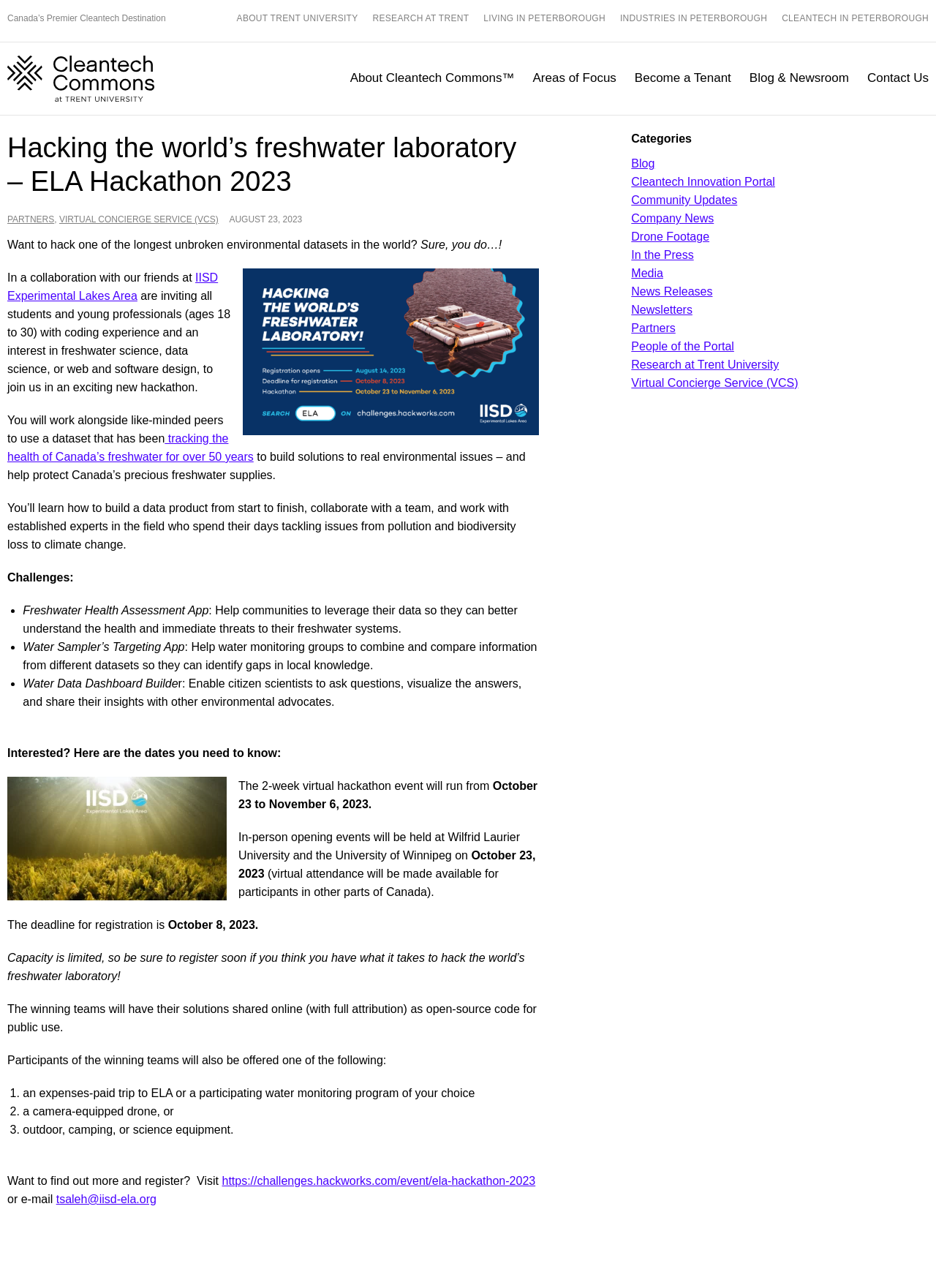Construct a thorough caption encompassing all aspects of the webpage.

This webpage is about the ELA Hackathon 2023, a collaboration between Cleantech Commons and IISD Experimental Lakes Area. At the top of the page, there is a navigation menu with links to "Skip to content", "ABOUT TRENT UNIVERSITY", "RESEARCH AT TRENT", and other related pages. Below this menu, there is a header section with a logo and a link to "Cleantech Commons" alongside an image.

The main content of the page is an article about the hackathon event. The title "Hacking the world’s freshwater laboratory – ELA Hackathon 2023" is prominently displayed, followed by a brief introduction to the event. The text explains that the hackathon is open to students and young professionals with coding experience and an interest in freshwater science, data science, or web and software design.

The page then outlines the challenges that participants will face, including building a freshwater health assessment app, a water sampler's targeting app, and a water data dashboard builder. The event dates and registration deadline are also provided, along with information about the prizes for the winning teams.

On the right-hand side of the page, there is a complementary section with a heading "Categories" and links to various categories such as "Blog", "Cleantech Innovation Portal", and "News Releases".